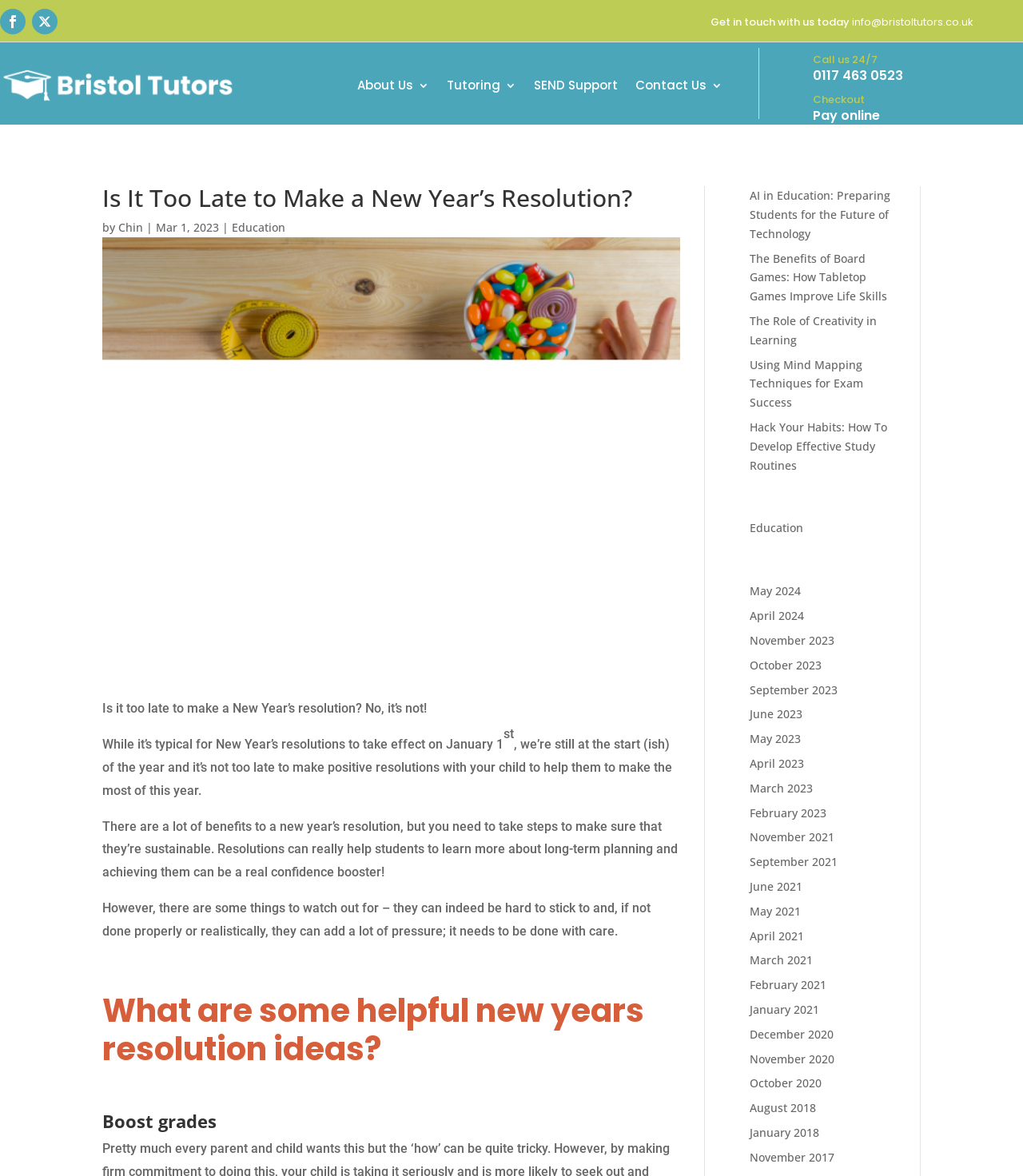Produce a meticulous description of the webpage.

This webpage is about making New Year's resolutions, specifically for students, and is provided by Bristol Tutors. At the top, there are two icons and a link to get in touch with the tutors. Below that, there is a navigation menu with links to "About Us", "Tutoring", "SEND Support", and "Contact Us". 

On the right side, there are two tables with contact information, including a phone number and a link to pay online. 

The main content of the webpage is an article titled "Is It Too Late to Make a New Year's Resolution?" written by Chin on March 1, 2023. The article discusses the benefits of making New Year's resolutions, including helping students learn about long-term planning and boosting their confidence. However, it also warns about the potential pressure and difficulty of sticking to resolutions. 

The article is accompanied by an image related to the topic. Below the article, there are several links to other articles on the website, including "AI in Education", "The Benefits of Board Games", and "Hack Your Habits". 

On the right side, there is a list of archived articles organized by month and year, from January 2017 to May 2024.